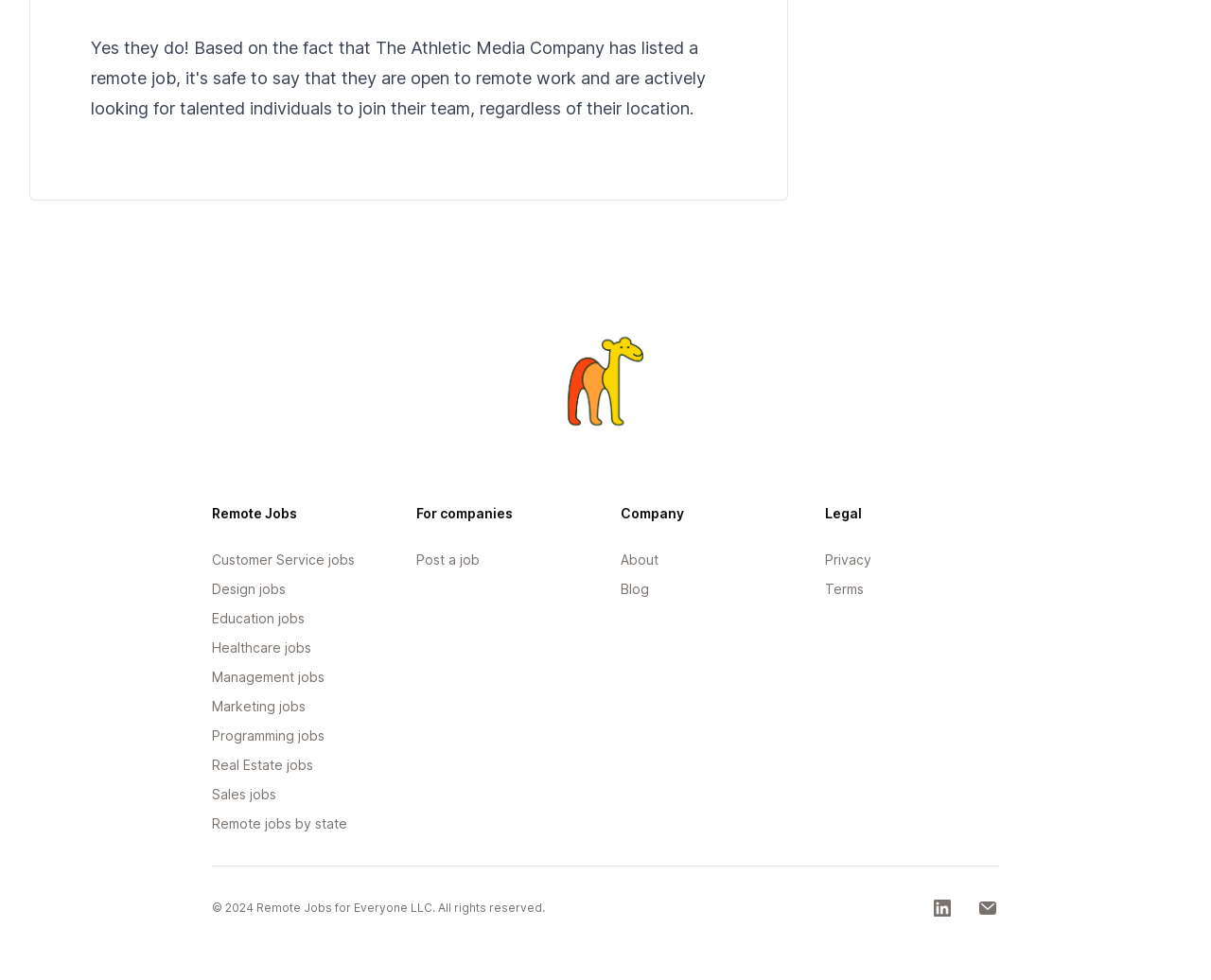Please provide a one-word or short phrase answer to the question:
What type of jobs are listed on this website?

Remote jobs